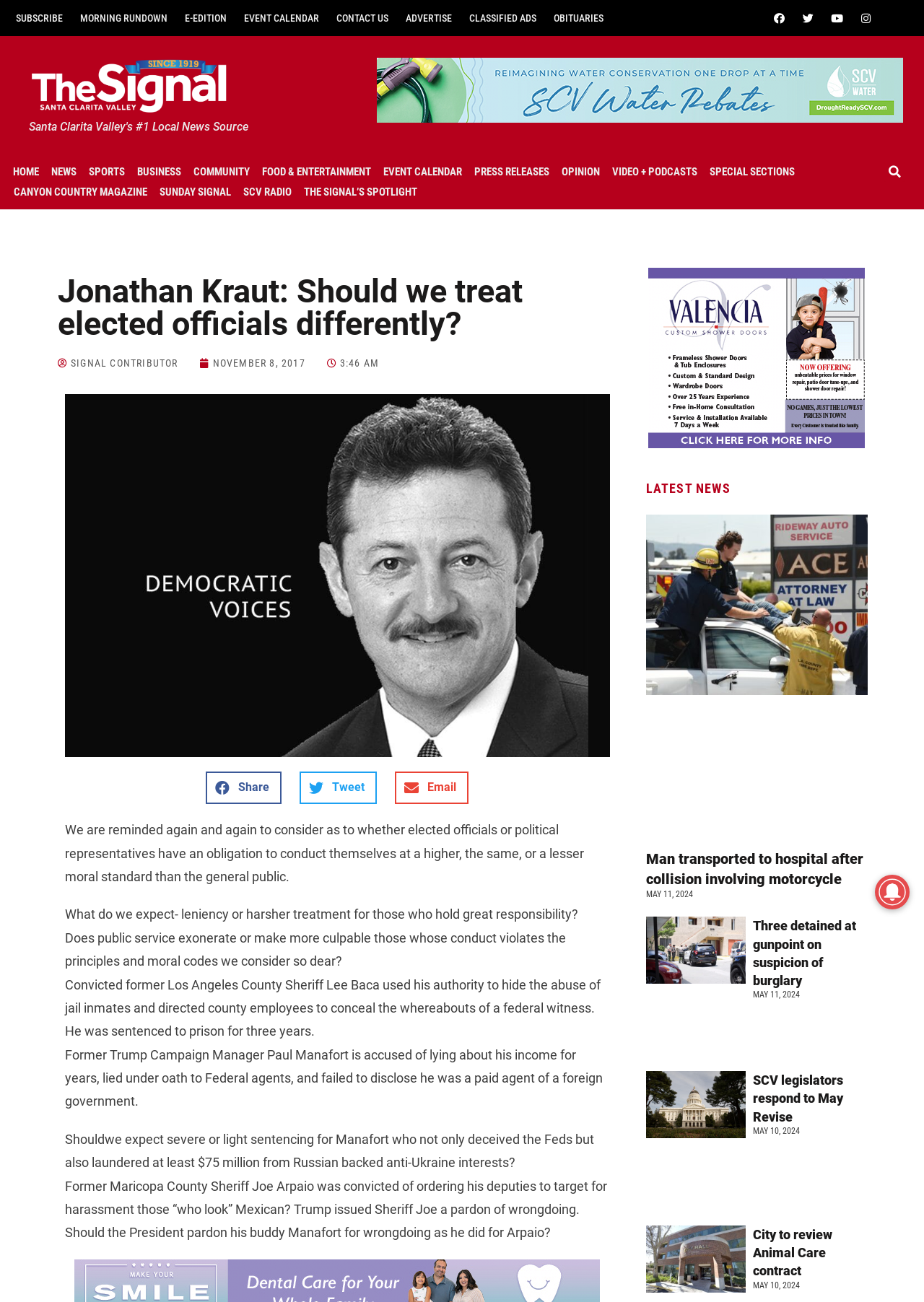Identify the bounding box coordinates necessary to click and complete the given instruction: "Click on the 'HOME' link".

[0.008, 0.124, 0.048, 0.14]